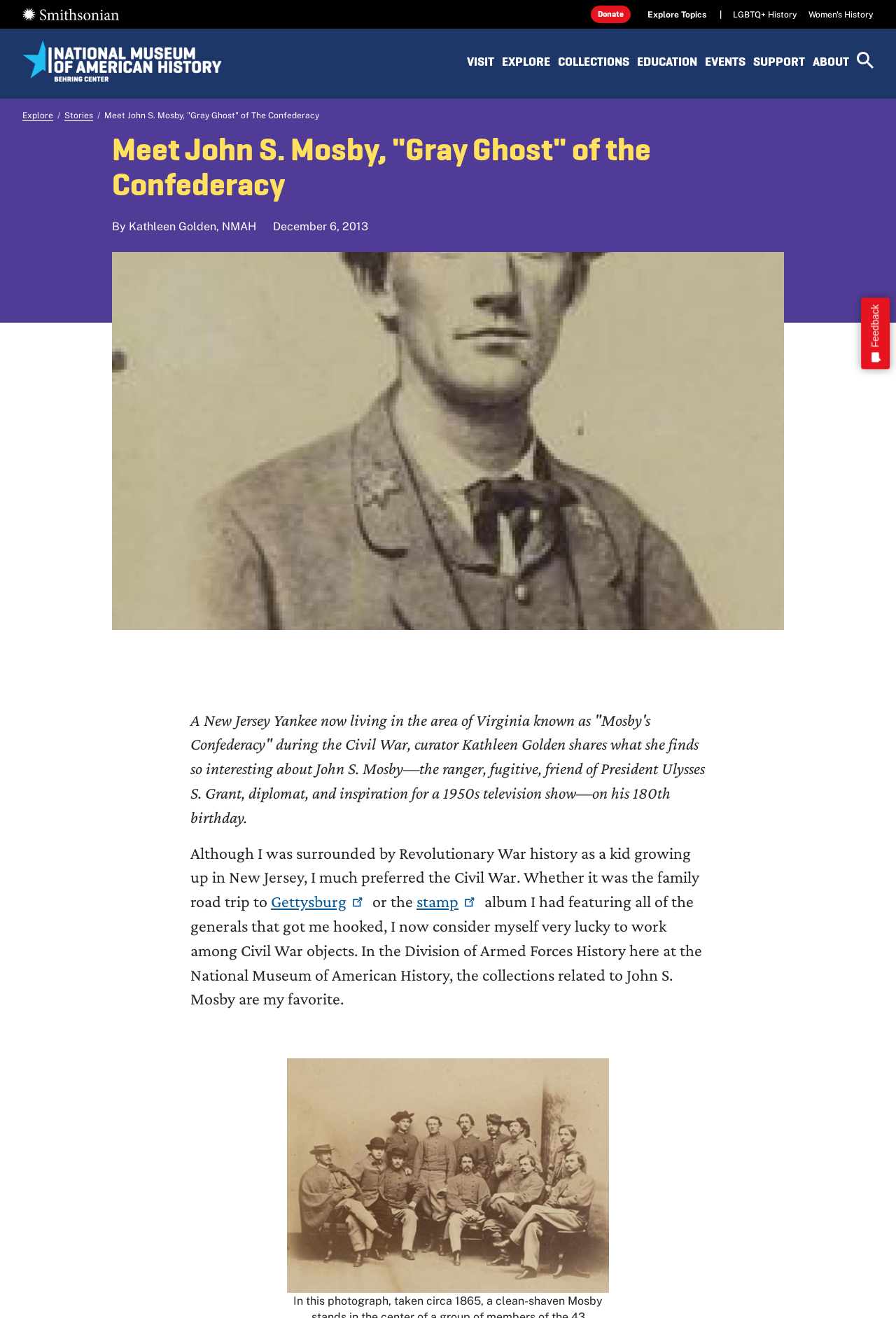Bounding box coordinates must be specified in the format (top-left x, top-left y, bottom-right x, bottom-right y). All values should be floating point numbers between 0 and 1. What are the bounding box coordinates of the UI element described as: Skip to main content

[0.486, 0.0, 0.514, 0.018]